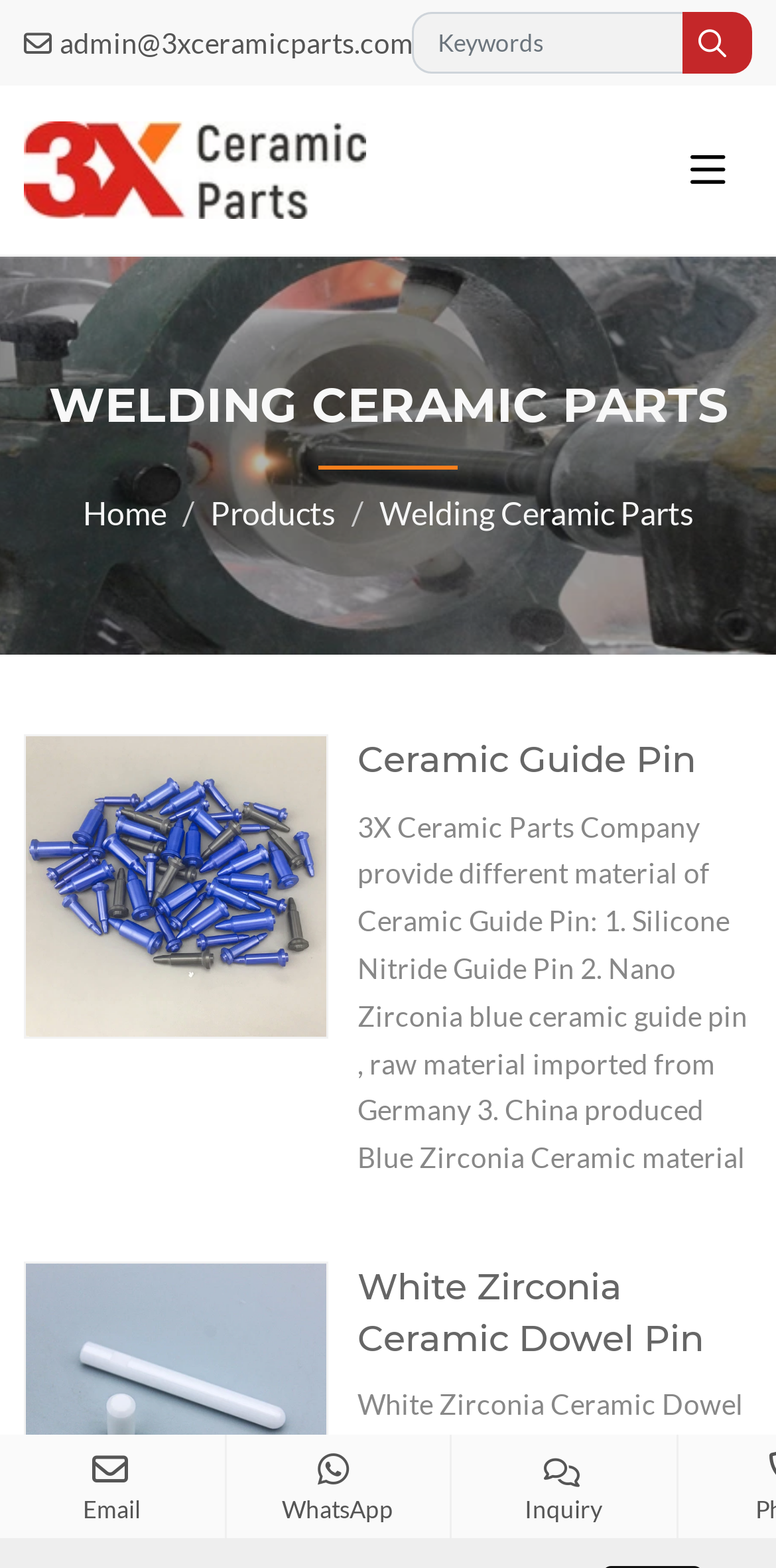Please identify and generate the text content of the webpage's main heading.

WELDING CERAMIC PARTS